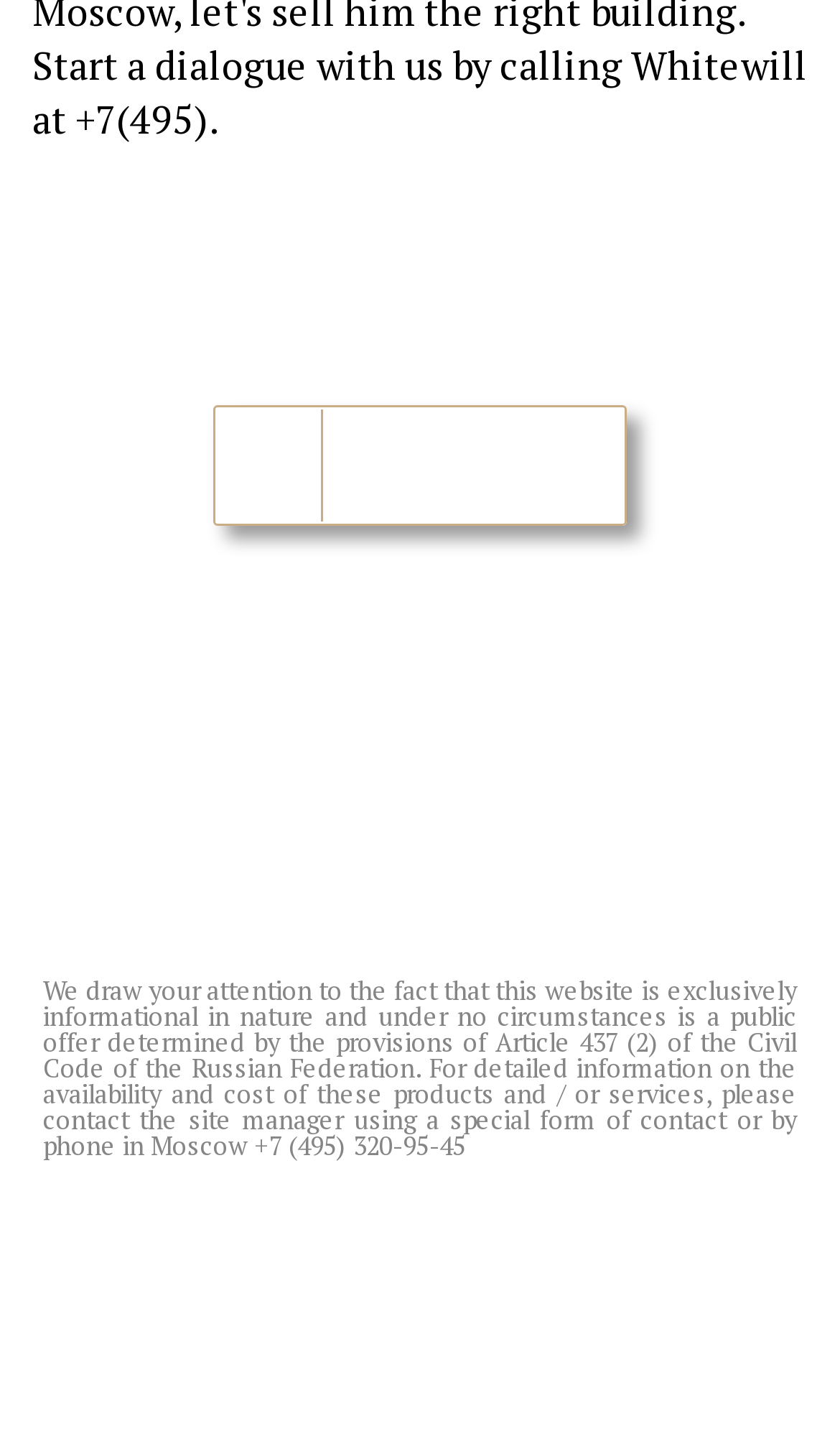Locate the bounding box coordinates of the element that should be clicked to fulfill the instruction: "View the blog".

[0.346, 0.624, 0.423, 0.652]